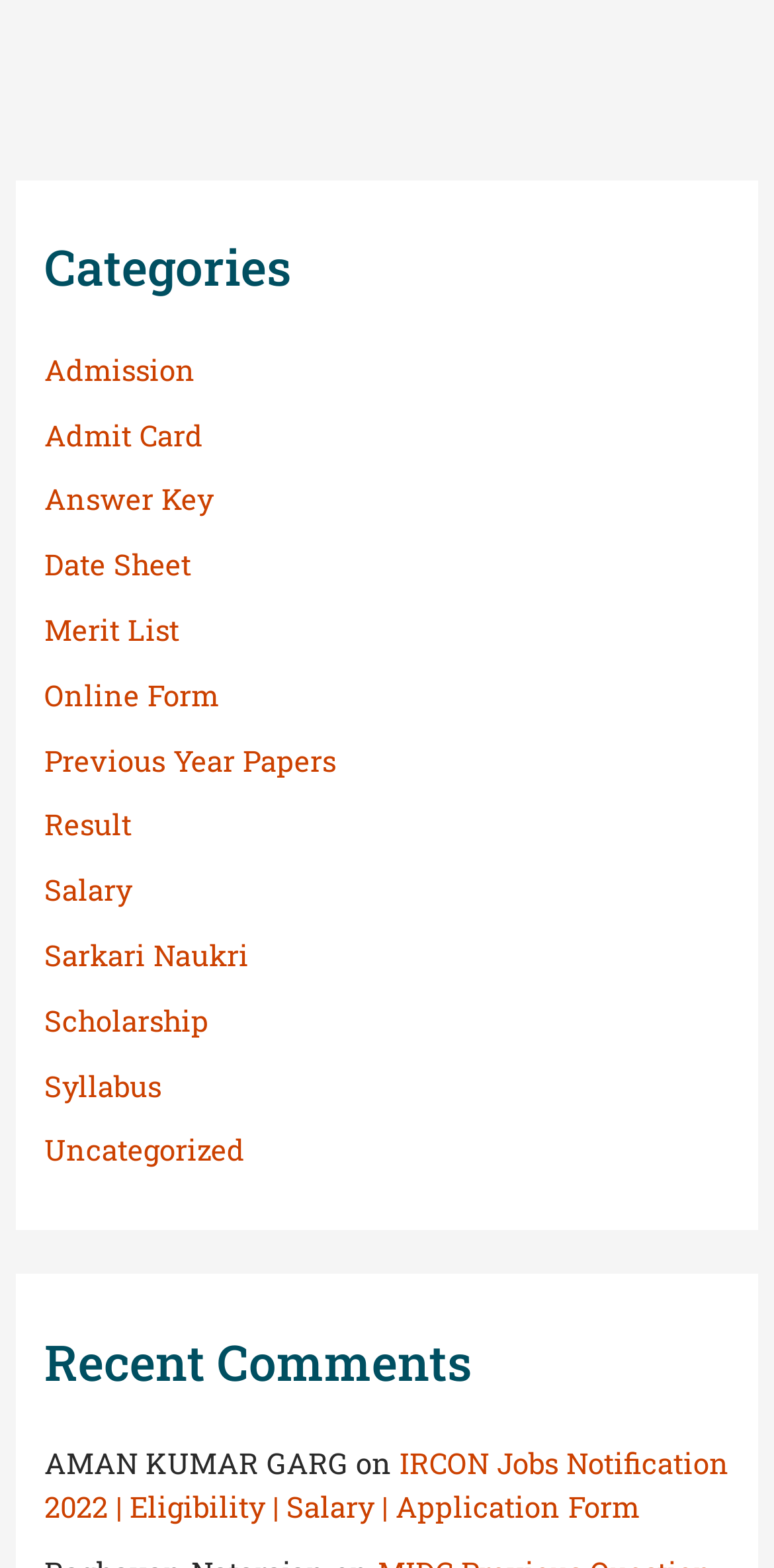What is the title of the recent comment?
From the details in the image, answer the question comprehensively.

The title of the recent comment is 'IRCON Jobs Notification 2022 | Eligibility | Salary | Application Form' which can be found in the 'Recent Comments' section.